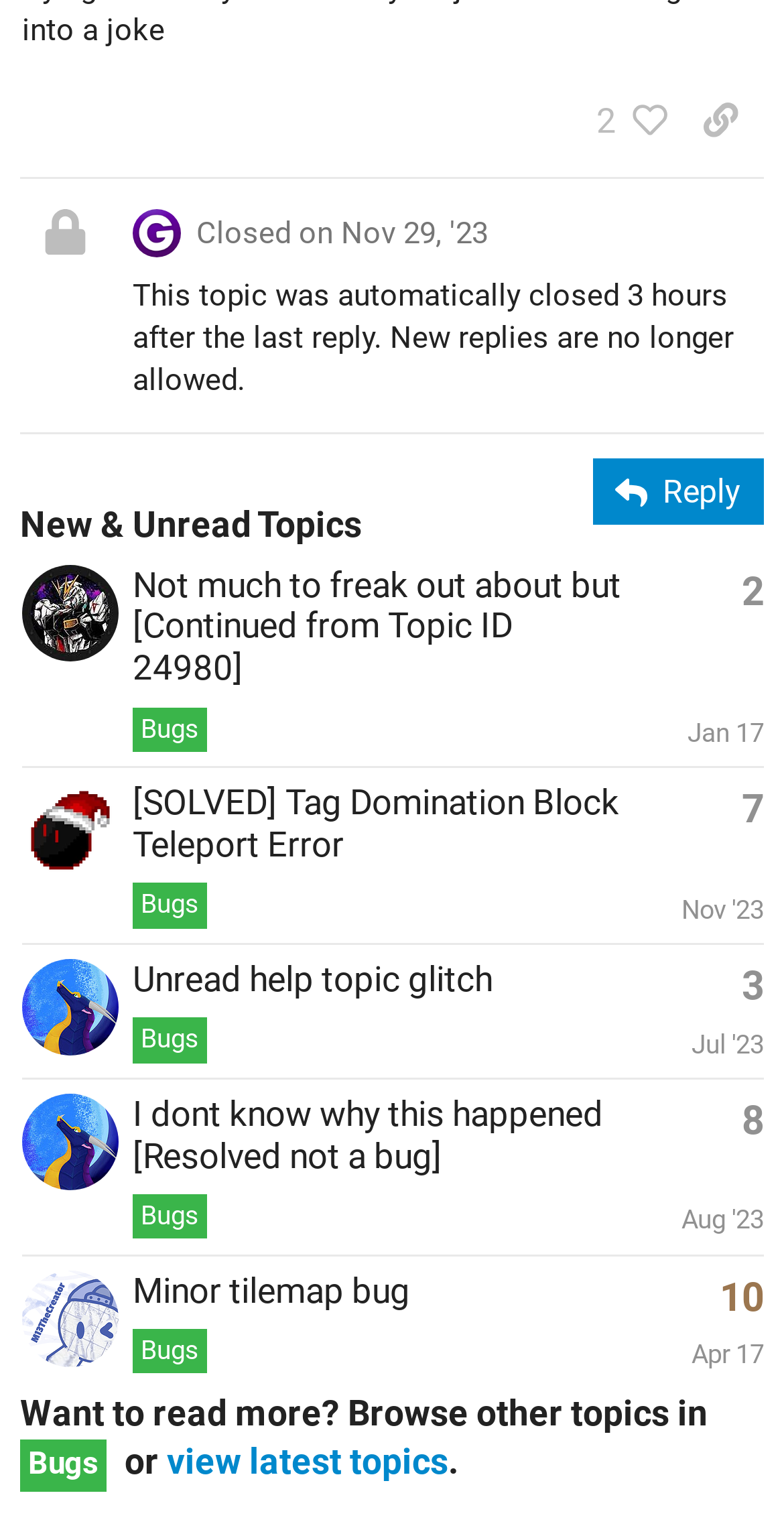How many topics are listed on this page?
Answer the question with a thorough and detailed explanation.

I counted the number of gridcell elements containing topic information, which are 4, indicating that there are 4 topics listed on this page.